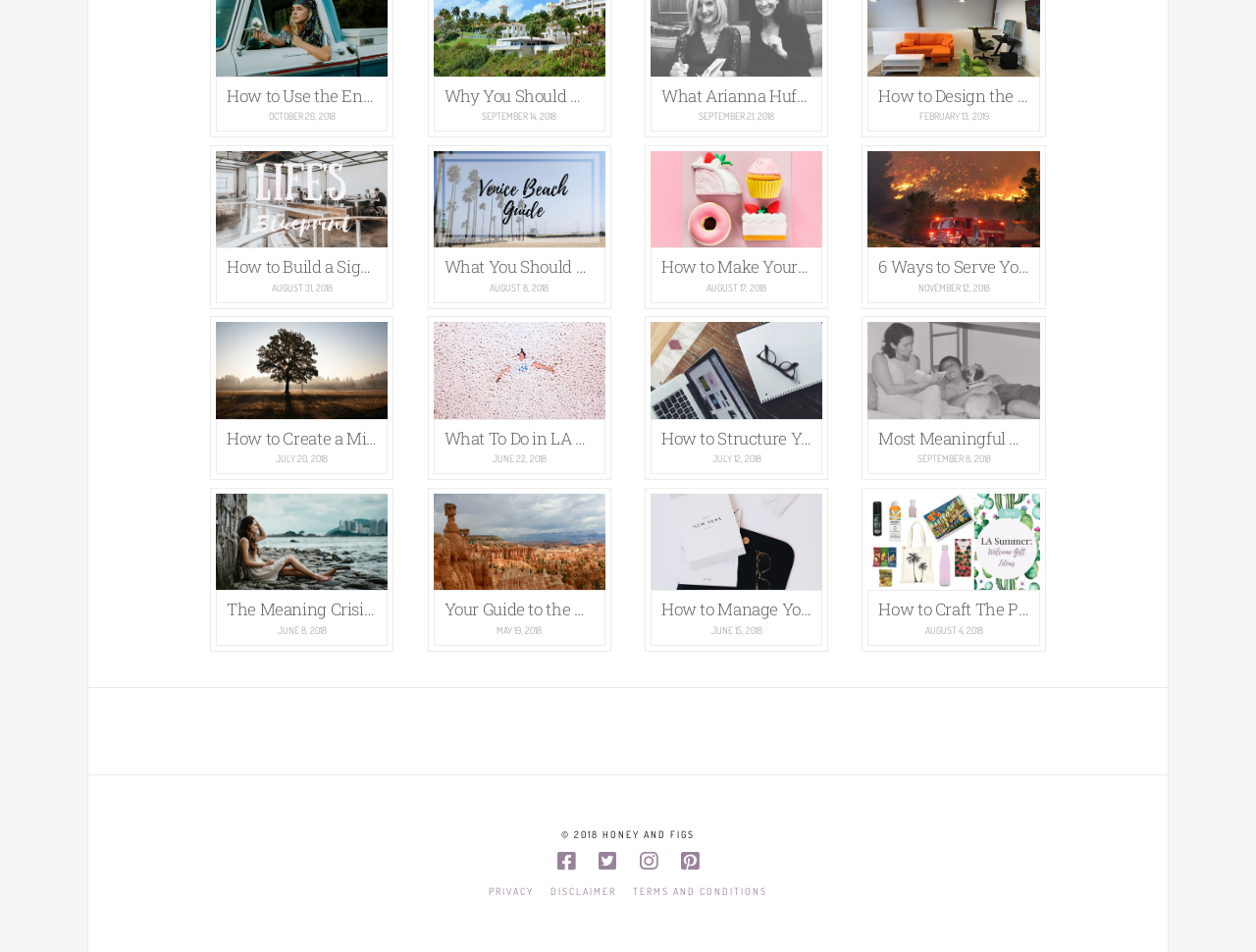Please determine the bounding box coordinates of the element's region to click in order to carry out the following instruction: "Follow on Facebook". The coordinates should be four float numbers between 0 and 1, i.e., [left, top, right, bottom].

[0.444, 0.893, 0.458, 0.915]